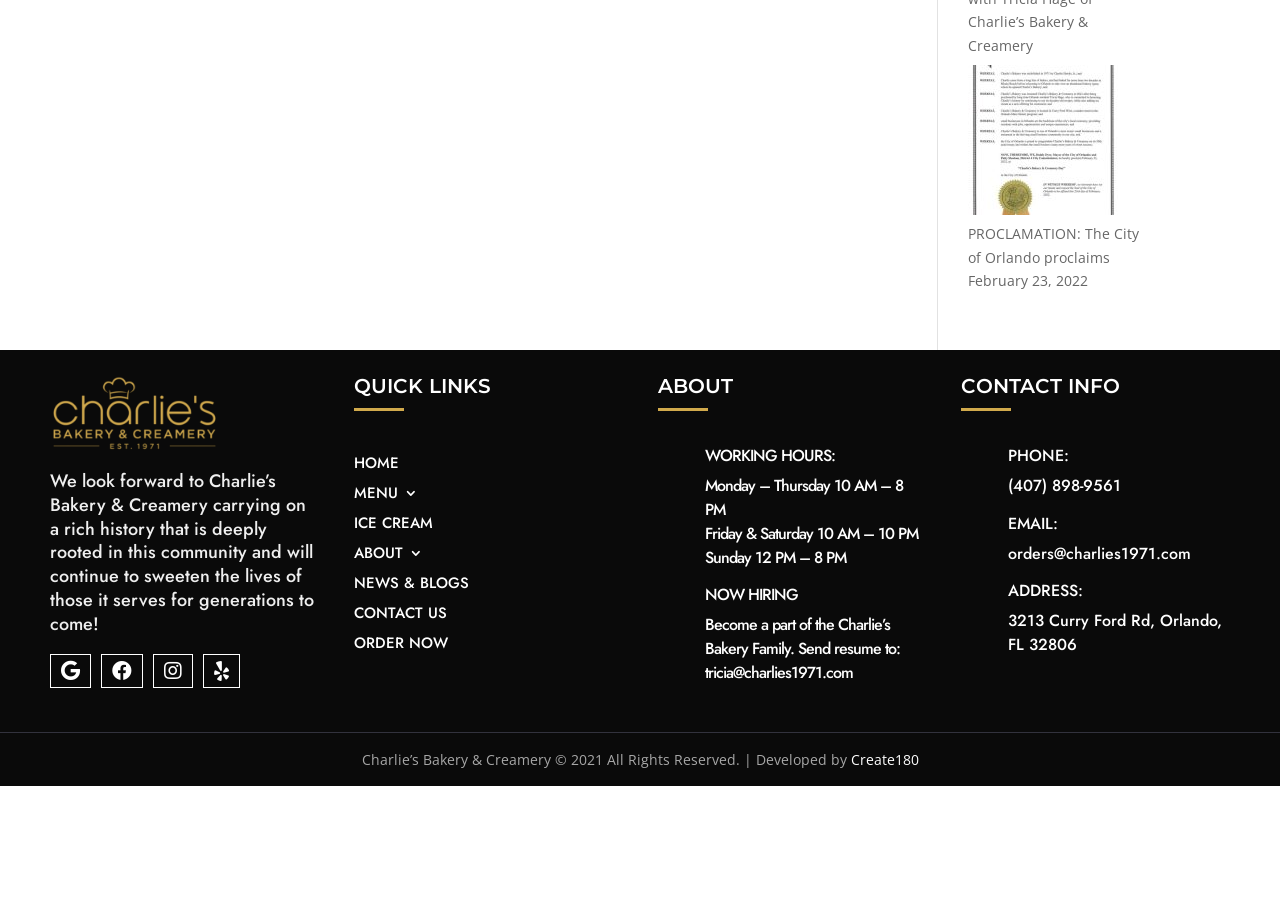Find the bounding box of the web element that fits this description: "NEWS & BLOGS".

[0.276, 0.642, 0.366, 0.666]